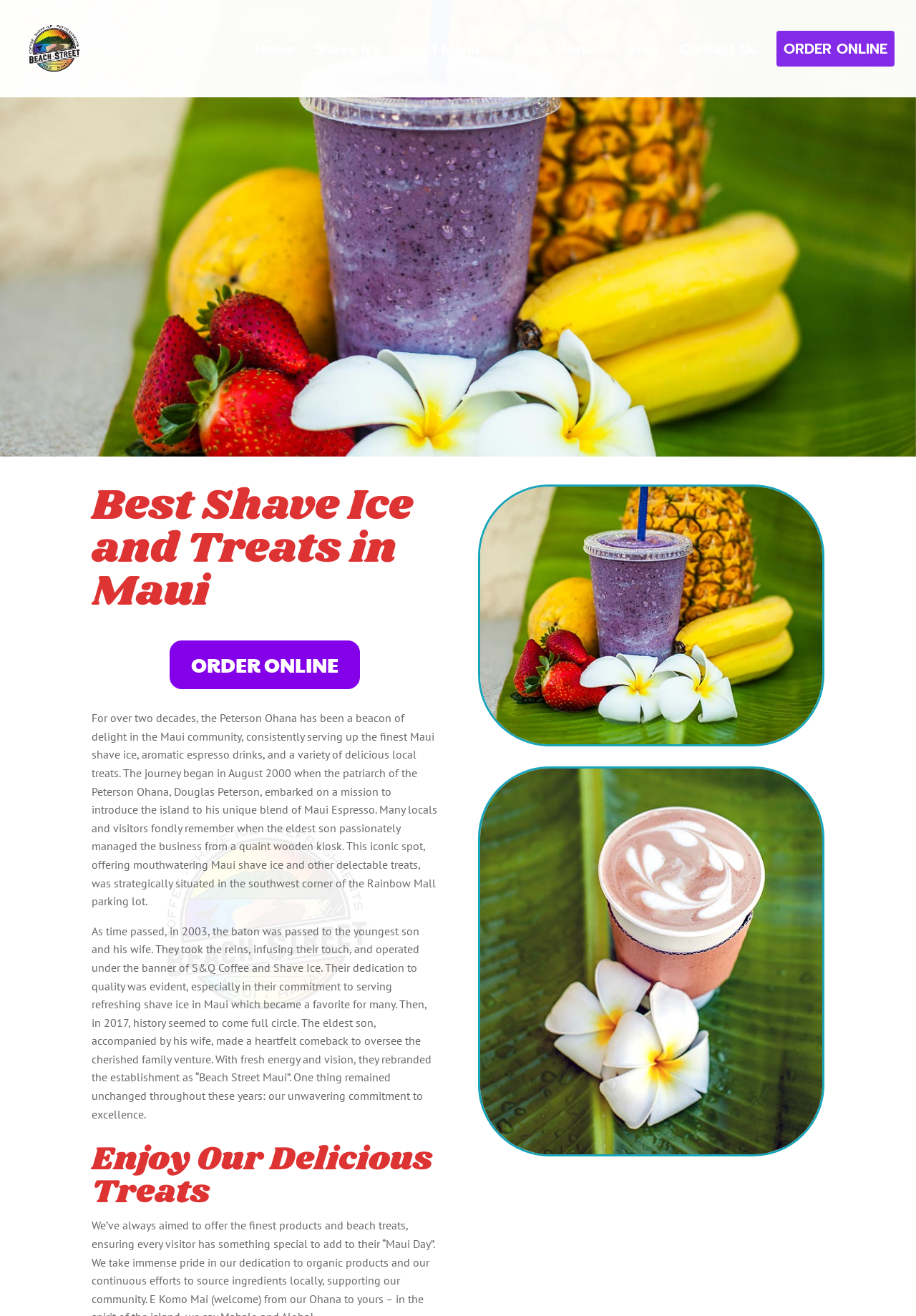Determine the bounding box coordinates for the area you should click to complete the following instruction: "Click on Home".

[0.278, 0.033, 0.322, 0.074]